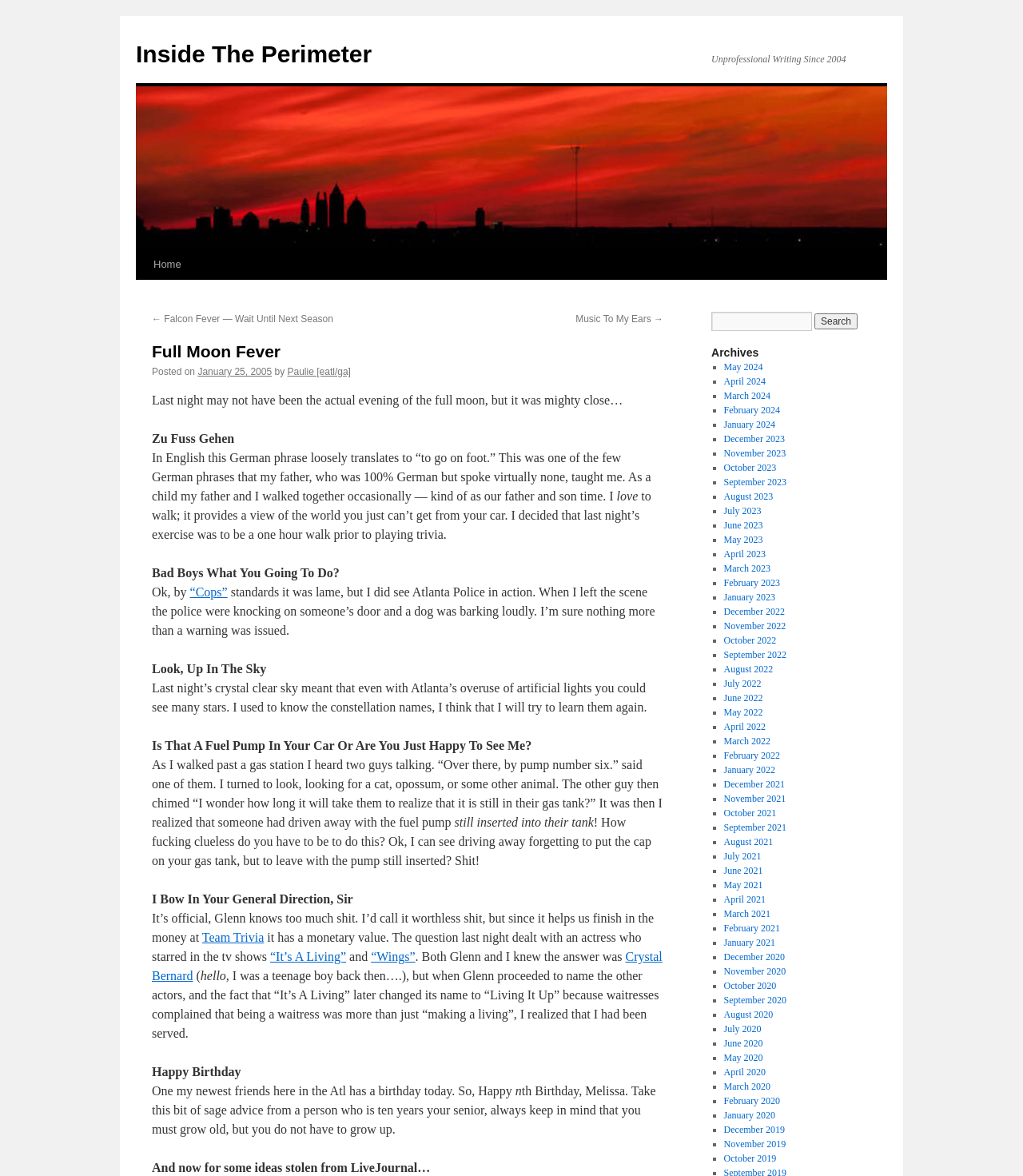What is the name of the friend who has a birthday mentioned in the blog post?
Using the image, provide a detailed and thorough answer to the question.

The name of the friend who has a birthday mentioned in the blog post can be found in the section that says 'Happy Birthday, Melissa. Take this bit of sage advice from a person who is ten years your senior...'. This indicates that the friend's name is Melissa.